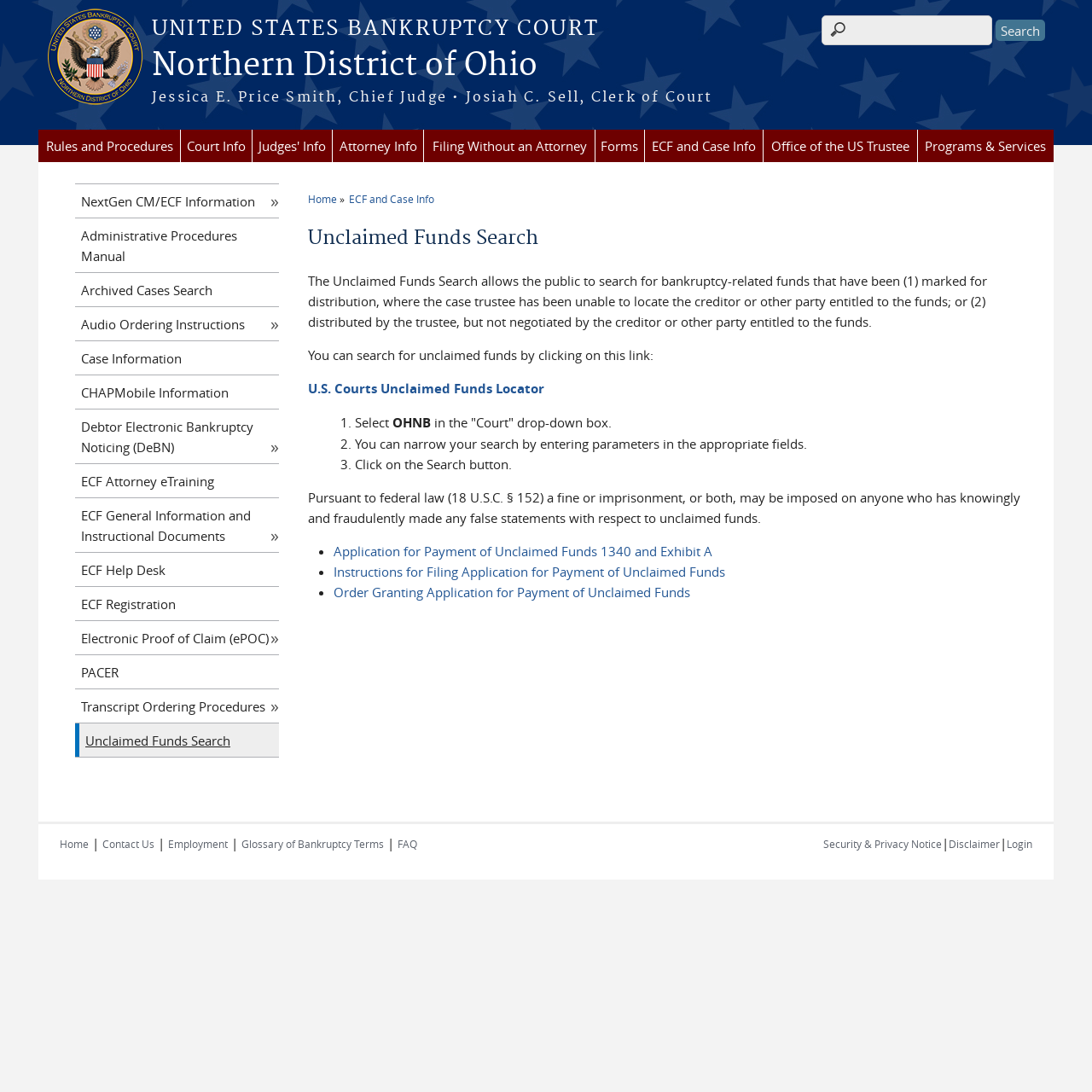Respond with a single word or phrase for the following question: 
Where can I find the Application for Payment of Unclaimed Funds?

In the links section